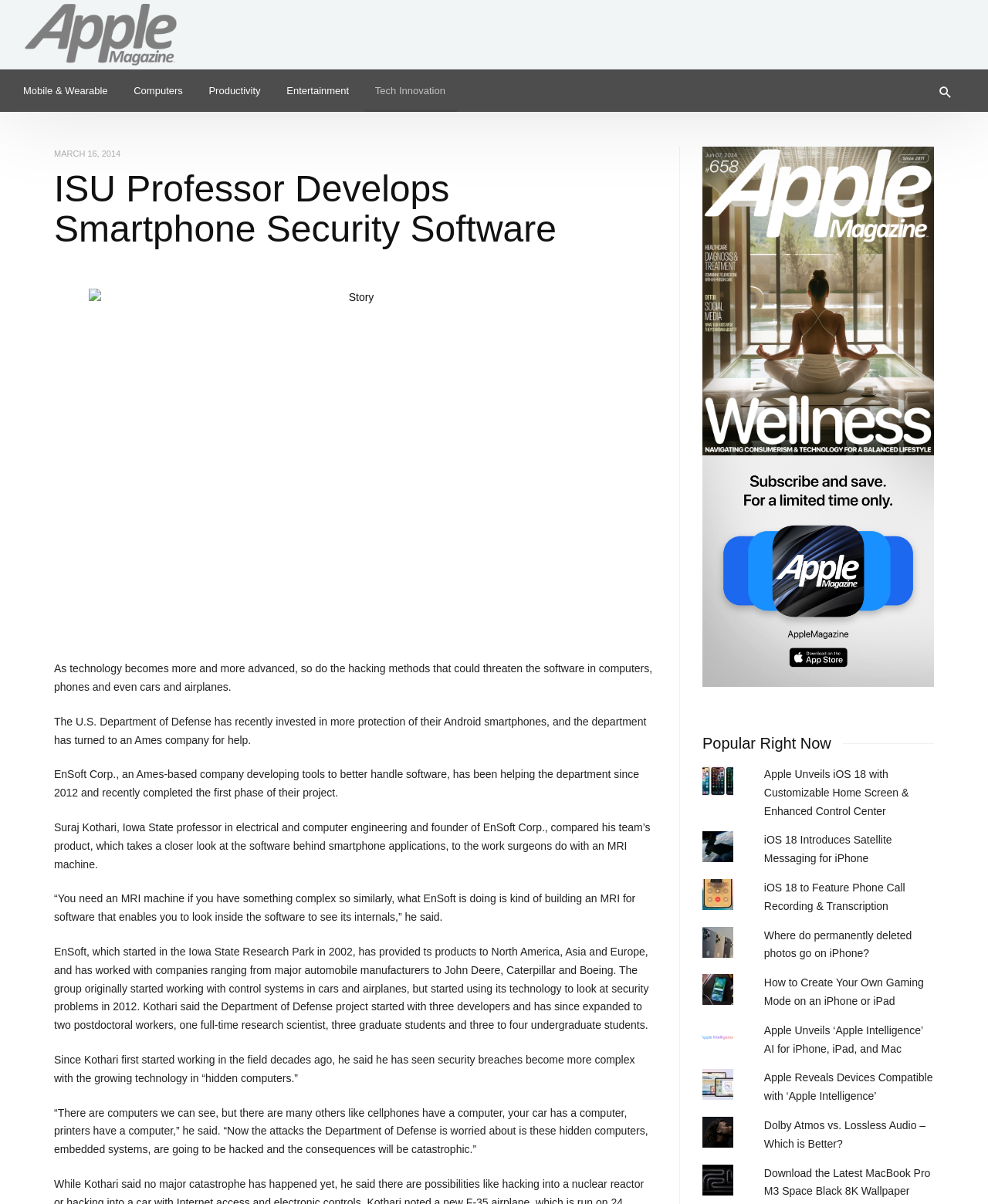Locate the bounding box coordinates of the clickable region necessary to complete the following instruction: "Follow us on social media". Provide the coordinates in the format of four float numbers between 0 and 1, i.e., [left, top, right, bottom].

[0.926, 0.017, 0.957, 0.066]